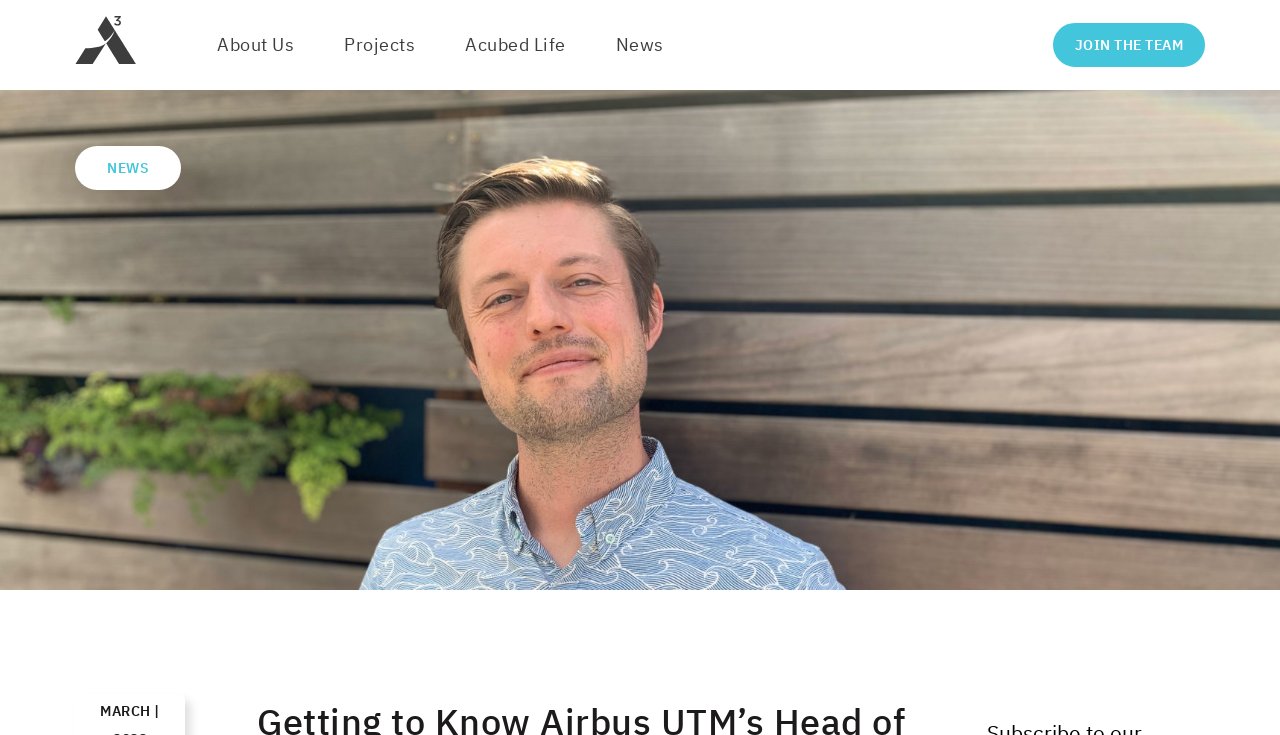Using the webpage screenshot, locate the HTML element that fits the following description and provide its bounding box: "News".

[0.481, 0.039, 0.518, 0.083]